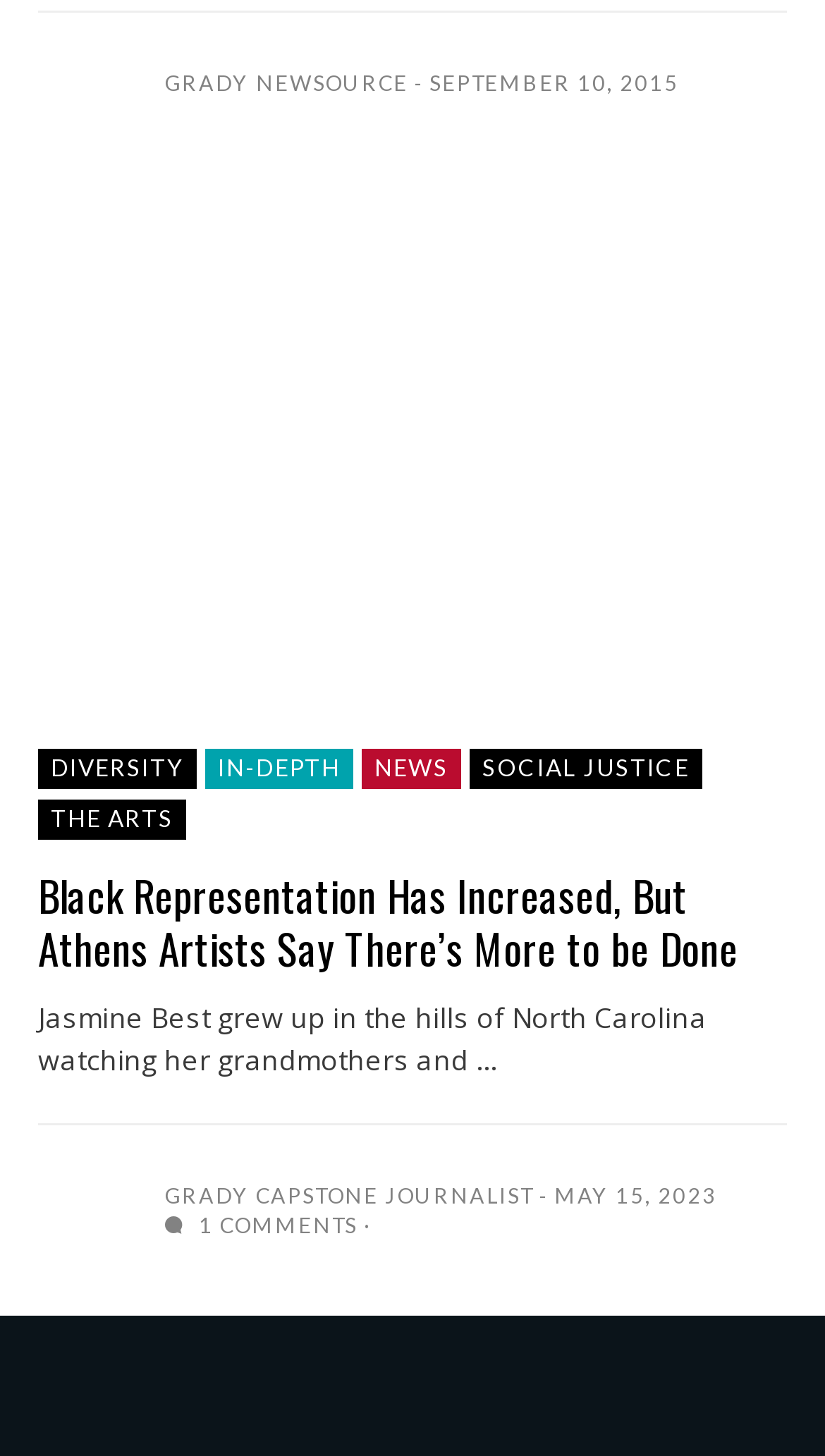Using the elements shown in the image, answer the question comprehensively: How many comments are there on the article?

I found the link ' 1 COMMENTS ·' at the bottom of the webpage, which indicates that there is one comment on the article.